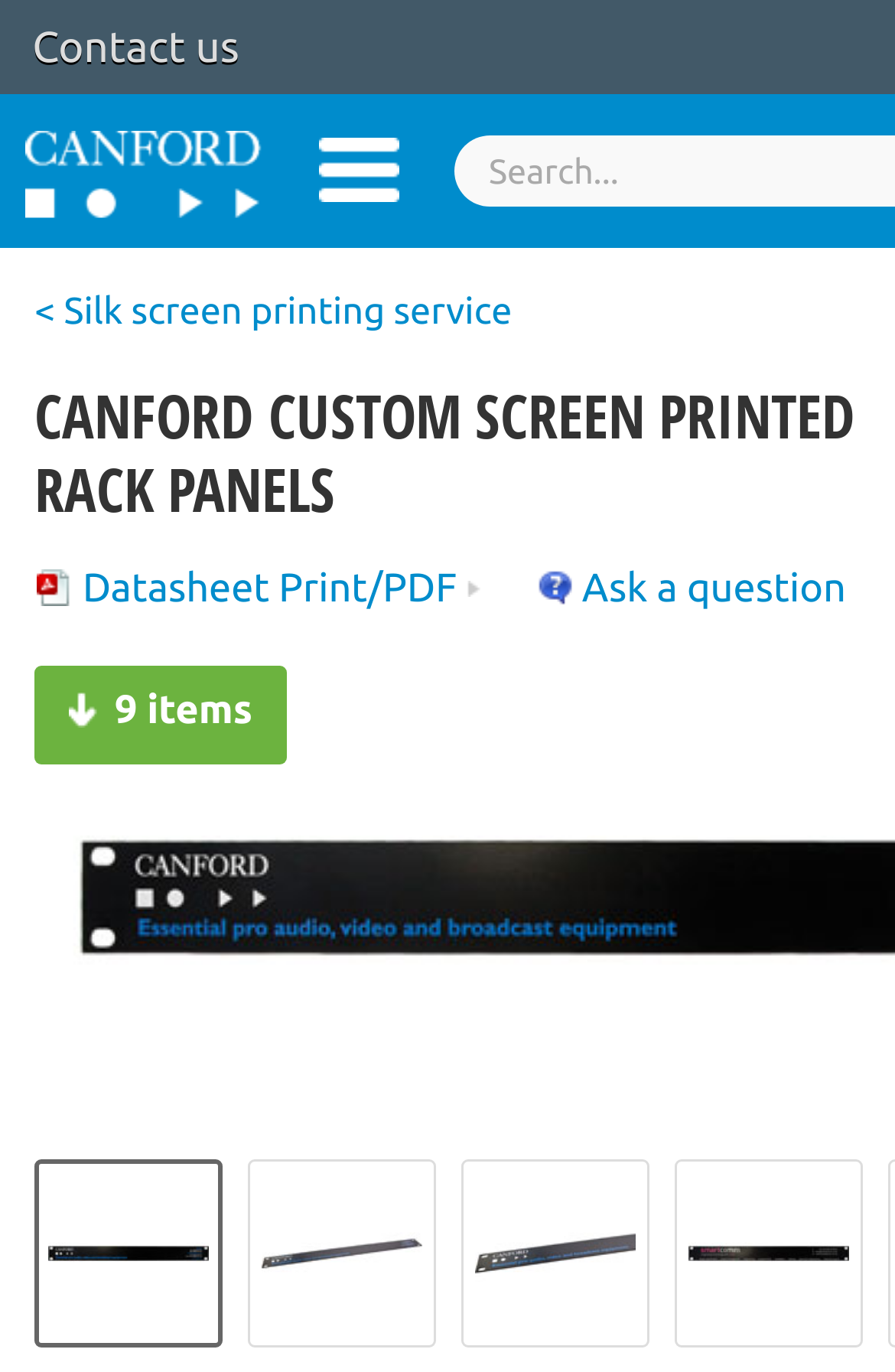How many items are listed?
Deliver a detailed and extensive answer to the question.

The number of items listed can be found in the link '9 items' at the middle of the webpage, which indicates that there are 9 items in the list.